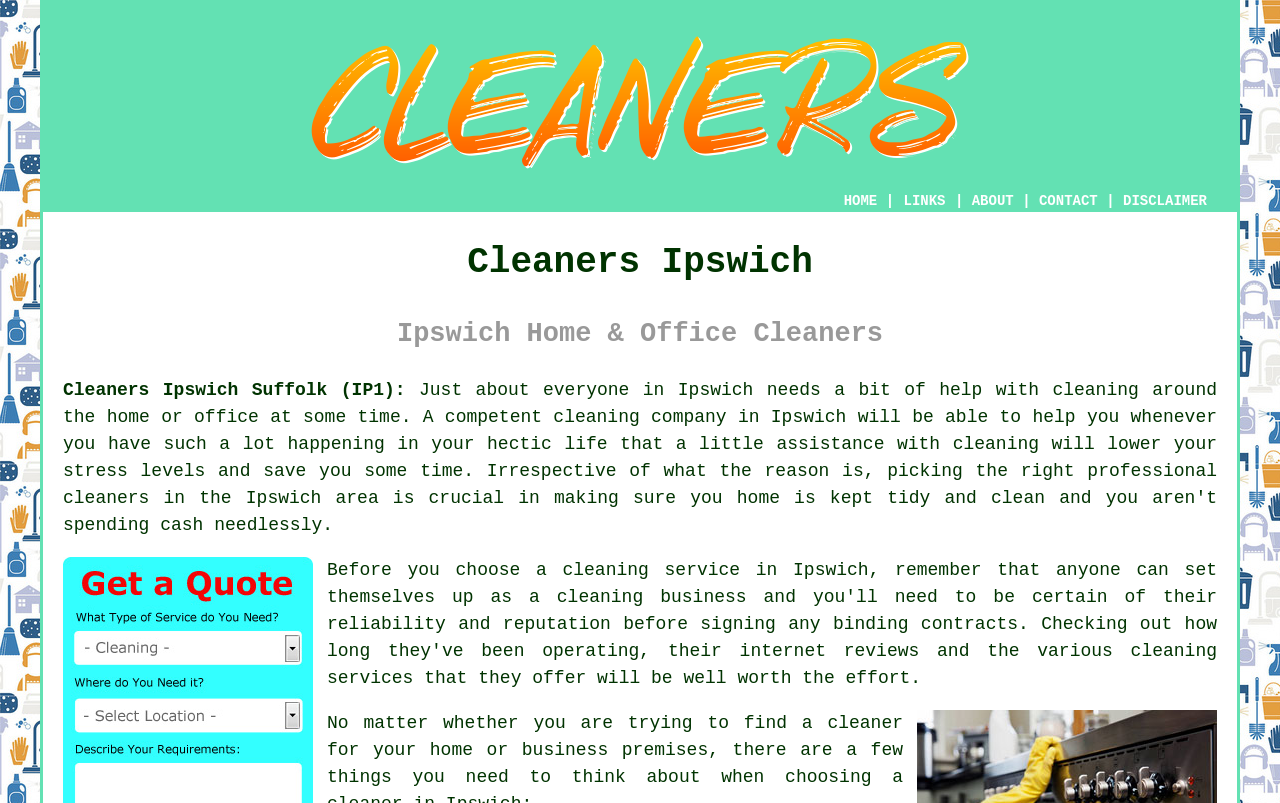Answer the following query with a single word or phrase:
What type of cleaning services are offered?

Home and office cleaning